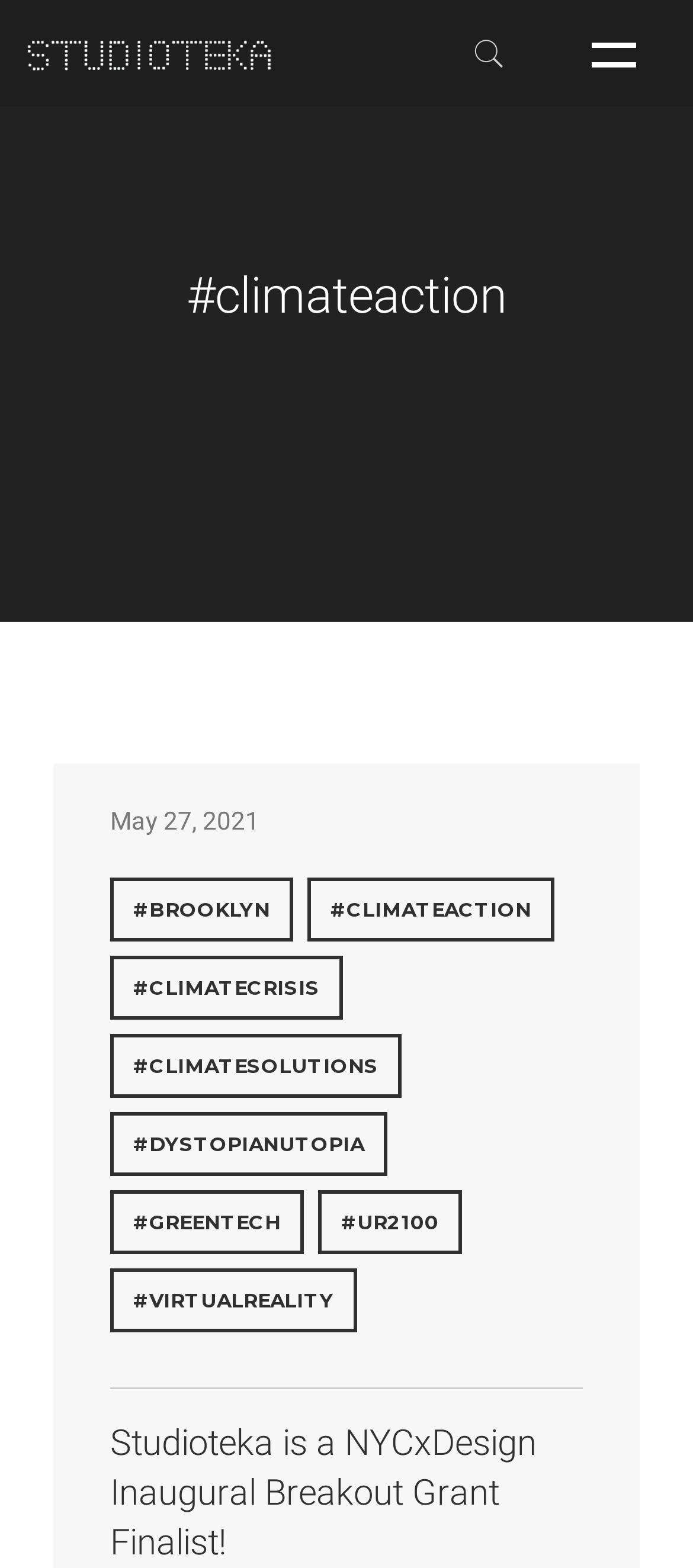Find the bounding box coordinates of the element to click in order to complete the given instruction: "view news."

[0.036, 0.213, 0.131, 0.258]